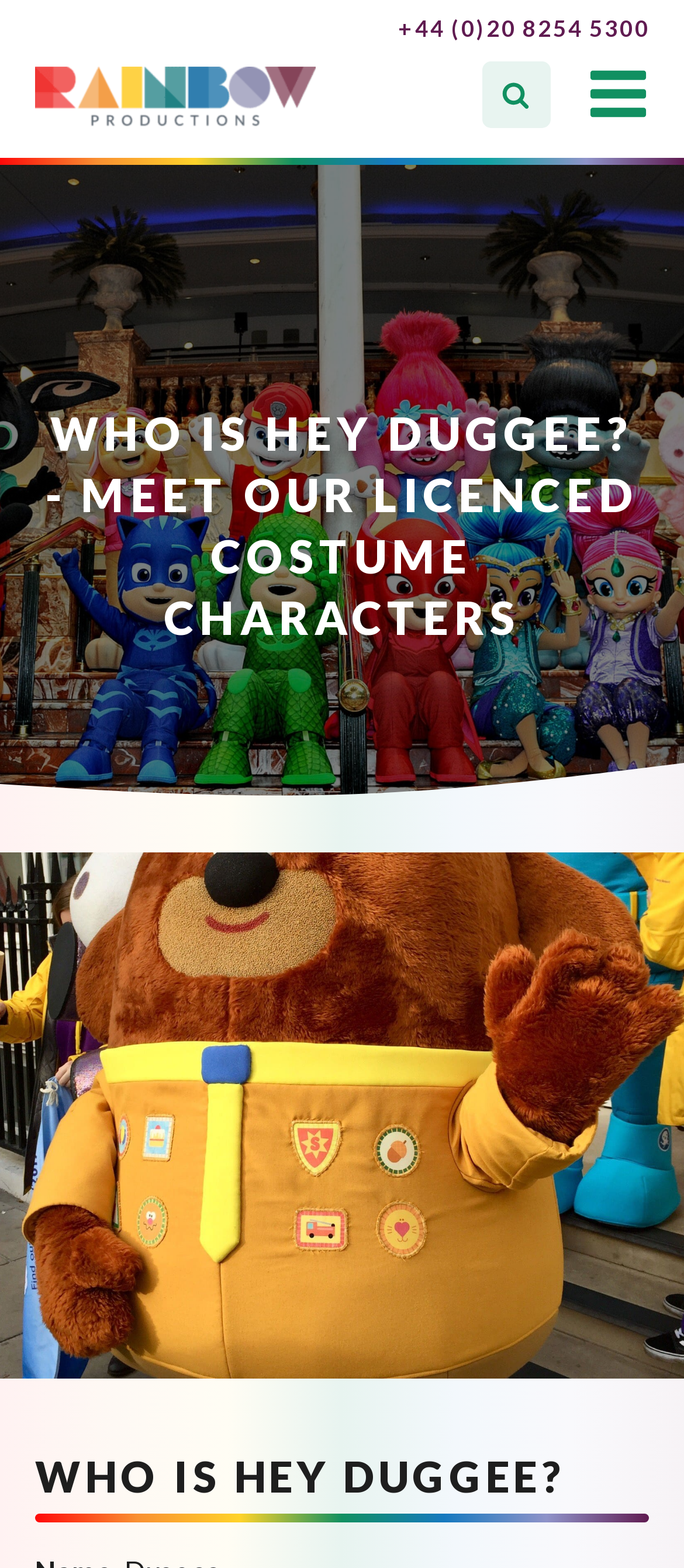Using details from the image, please answer the following question comprehensively:
What is the position of the image on the webpage?

I analyzed the webpage's layout and found that the image is positioned in the middle section of the webpage, between the top and bottom sections.